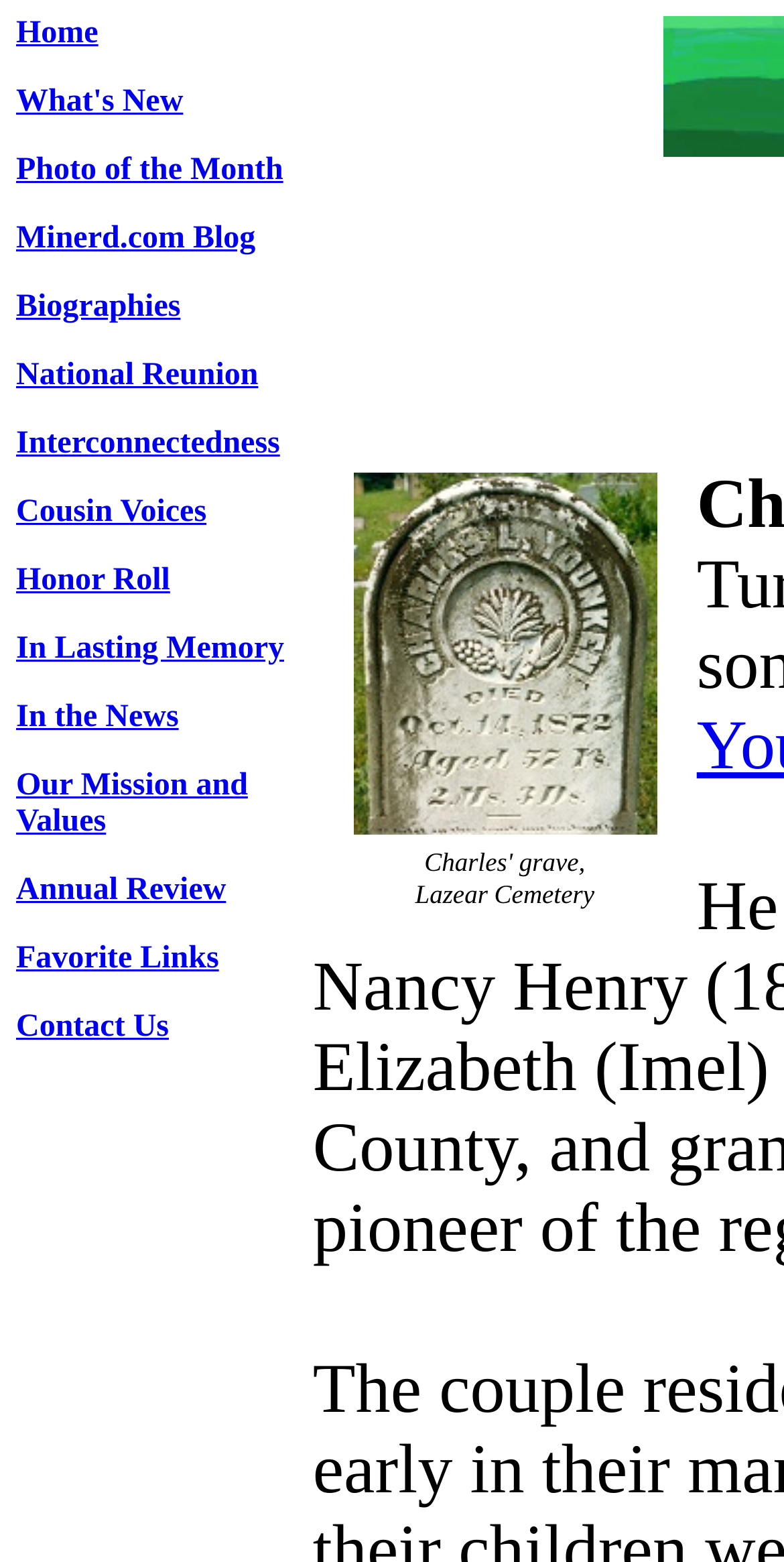Offer a detailed explanation of the webpage layout and contents.

The webpage is dedicated to the biography of Charles L. and Nancy (Henry) Younken of Greene County, PA. At the top left corner, there is a navigation menu consisting of 12 links, including "Home", "What's New", "Photo of the Month", and others, which are aligned horizontally and evenly spaced. 

Below the navigation menu, there is a large table that occupies most of the page. The table has two rows, with the top row containing an image, and the bottom row containing a table cell with the text "Charles' grave, Lazear Cemetery". The image is positioned to the right of the center of the page, taking up about half of the page's width.

There are also three static text elements on the page, two of which contain a single whitespace character and are positioned at the top right and bottom right corners of the page, respectively. The third static text element is empty and is positioned at the top right corner of the page, above the navigation menu.

Overall, the webpage has a simple and organized layout, with a clear focus on the biography of Charles L. and Nancy (Henry) Younken.